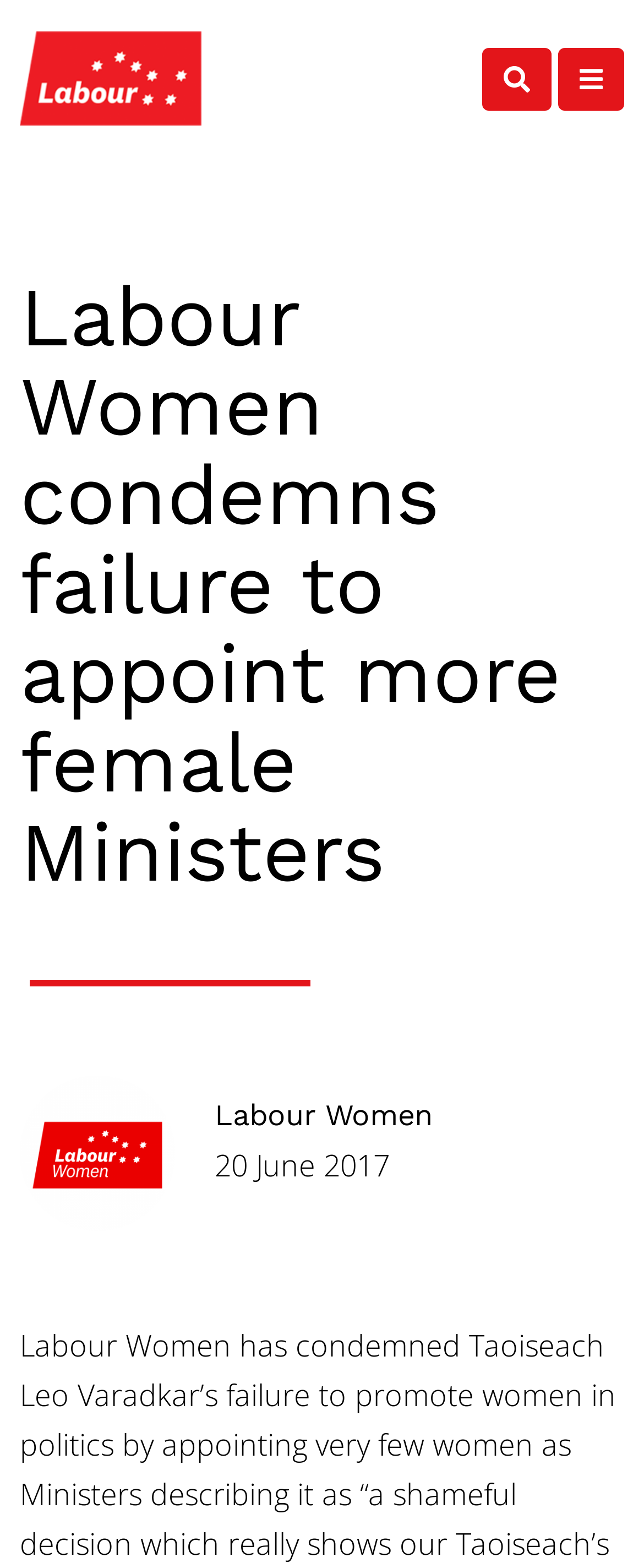Using the elements shown in the image, answer the question comprehensively: What is the date of the article?

The webpage contains a StaticText element with the text '20 June 2017' which is likely to be the date of the article.